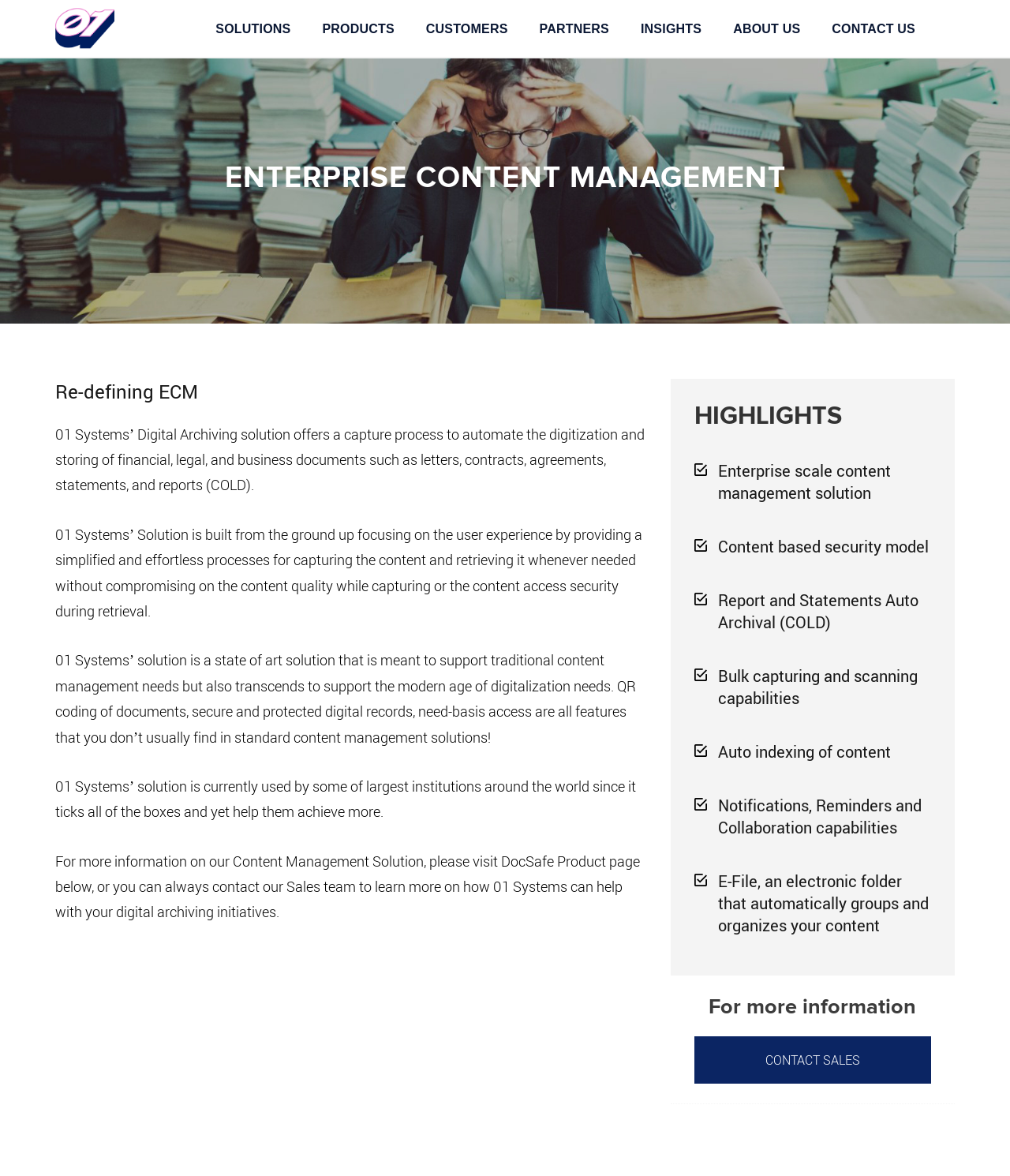Please find the bounding box coordinates of the section that needs to be clicked to achieve this instruction: "Click on the 'SOLUTIONS' link".

[0.198, 0.0, 0.303, 0.049]